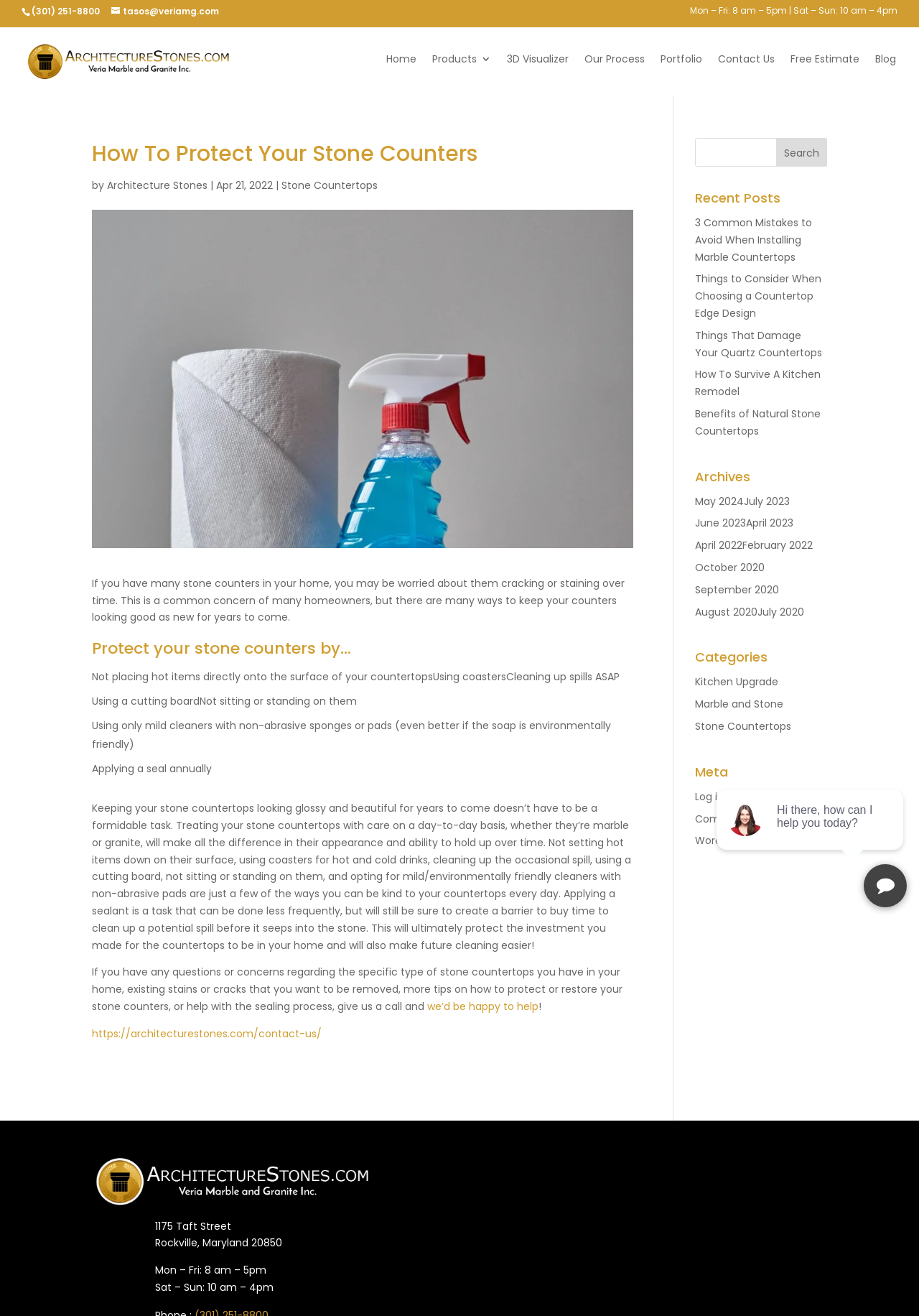Offer a thorough description of the webpage.

This webpage is about protecting stone countertops, with a focus on maintenance and care. At the top, there is a navigation menu with links to various pages, including "Home", "Products 3", "3D Visualizer", "Our Process", "Portfolio", "Contact Us", "Free Estimate", and "Blog". Below the navigation menu, there is a section with the company's contact information, including phone number, email, and address.

The main content of the page is an article titled "How To Protect Your Stone Counters". The article is divided into sections, with headings and paragraphs of text. The first section introduces the importance of protecting stone countertops, followed by a list of tips on how to do so, including not placing hot items directly on the surface, using coasters, cleaning up spills immediately, and applying a seal annually. The article also provides additional information on how to care for stone countertops on a daily basis.

To the right of the article, there is a sidebar with several sections. The first section is a search bar, followed by a section titled "Recent Posts" with links to several blog posts. Below that, there is a section titled "Archives" with links to posts from different months and years. Further down, there is a section titled "Categories" with links to posts categorized by topic, such as "Kitchen Upgrade" and "Stone Countertops". The final section is titled "Meta" with links to log in, entries feed, comments feed, and WordPress.org.

At the bottom of the page, there is a footer with the company's address, phone number, and business hours. There is also an iframe element, but its content is not described. Throughout the page, there are several images, including a logo image at the top and an image related to protecting stone counters in the article.